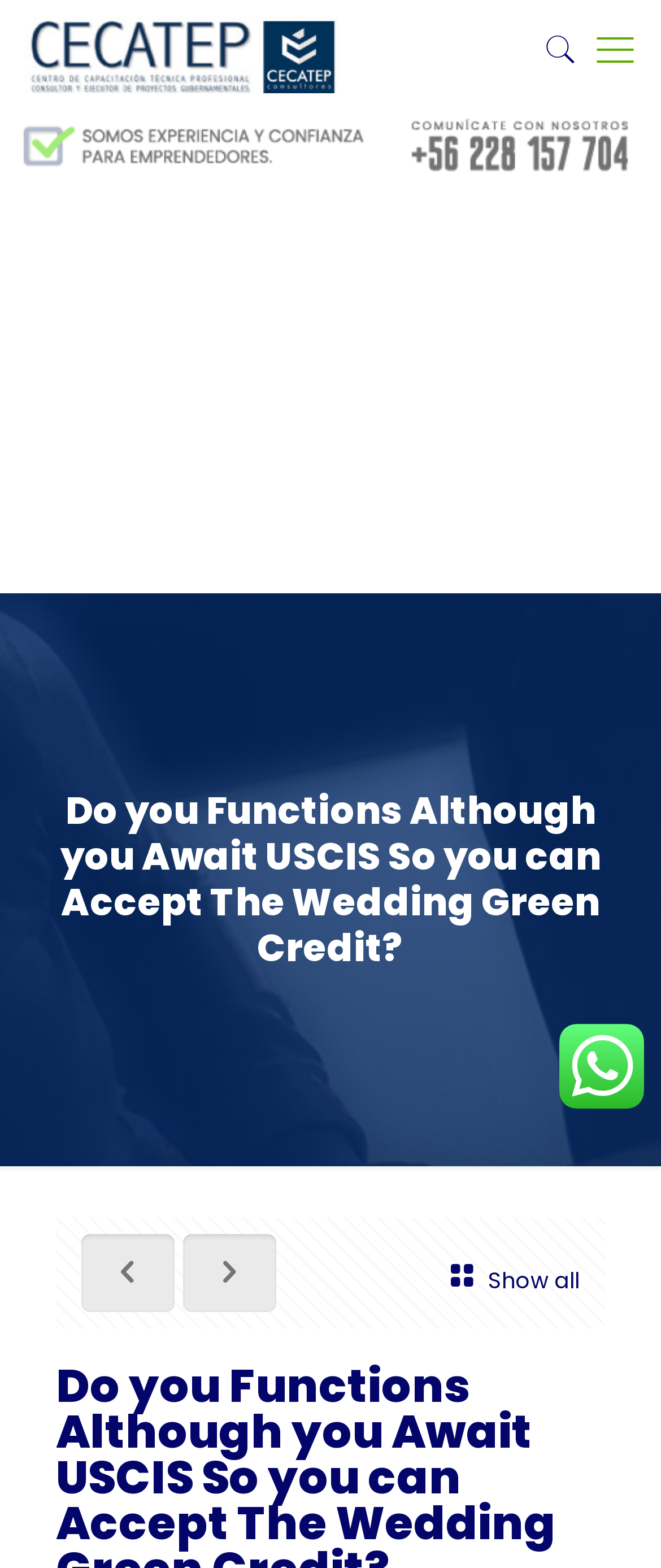Find the bounding box coordinates for the HTML element described in this sentence: "title="CECATEP"". Provide the coordinates as four float numbers between 0 and 1, in the format [left, top, right, bottom].

[0.038, 0.005, 0.511, 0.059]